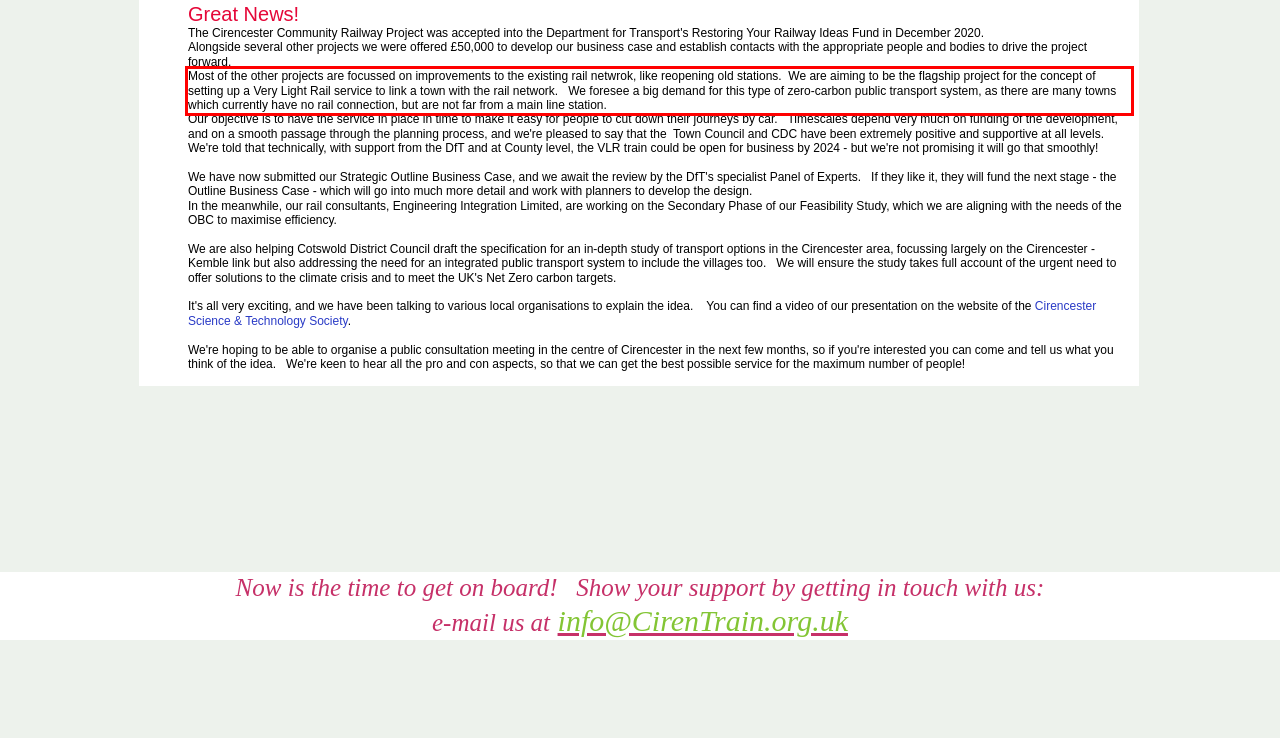Observe the screenshot of the webpage that includes a red rectangle bounding box. Conduct OCR on the content inside this red bounding box and generate the text.

Most of the other projects are focussed on improvements to the existing rail netwrok, like reopening old stations. We are aiming to be the flagship project for the concept of setting up a Very Light Rail service to link a town with the rail network. We foresee a big demand for this type of zero-carbon public transport system, as there are many towns which currently have no rail connection, but are not far from a main line station.